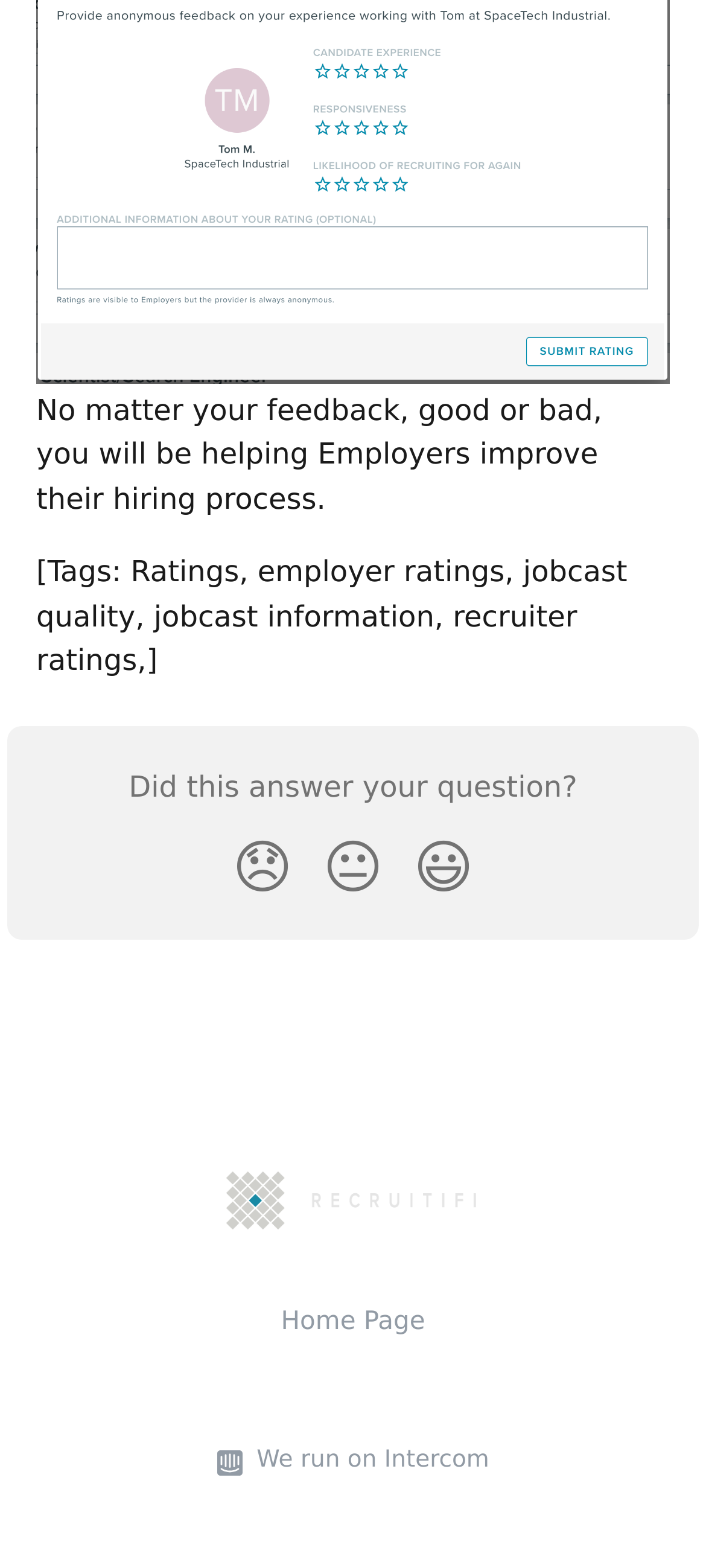How many reaction buttons are available?
Offer a detailed and exhaustive answer to the question.

There are three reaction buttons available: 'Disappointed Reaction', 'Neutral Reaction', and 'Smiley Reaction'. These buttons are represented by emojis 😞, 😐, and 😃 respectively.